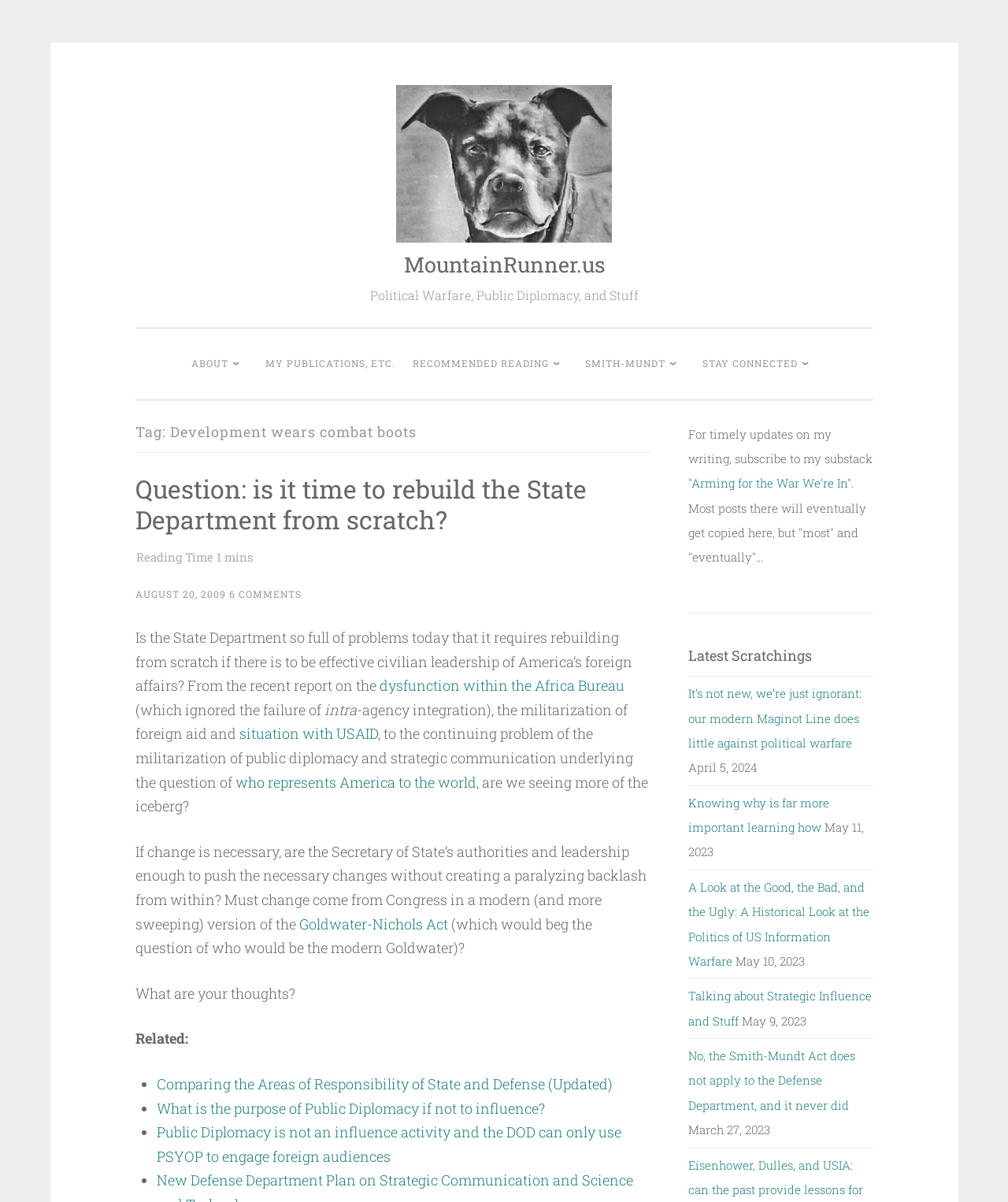What is the name of the blog?
Look at the image and respond with a one-word or short-phrase answer.

Development wears combat boots